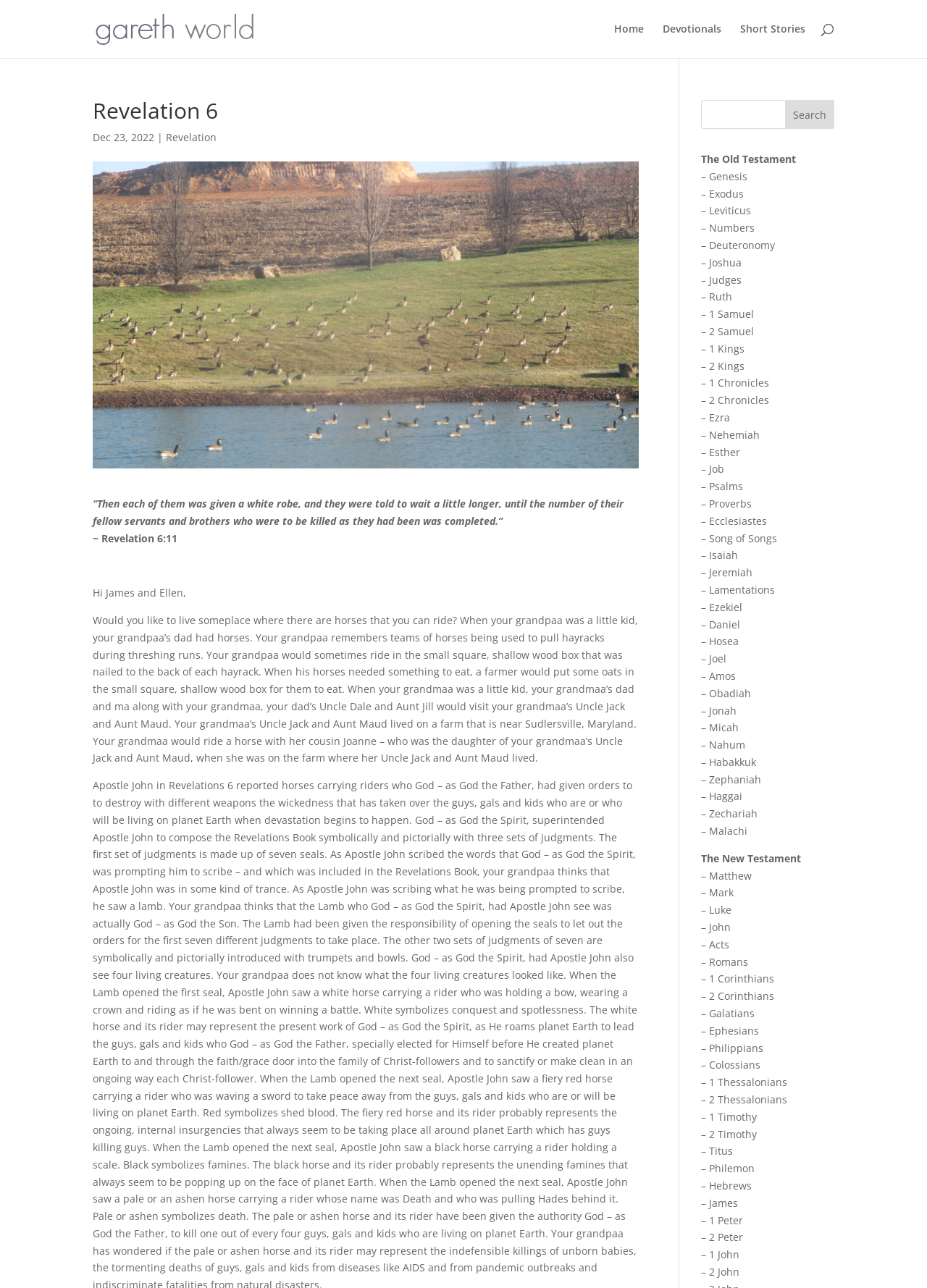Locate the bounding box coordinates of the area where you should click to accomplish the instruction: "Go to Home page".

[0.662, 0.019, 0.695, 0.045]